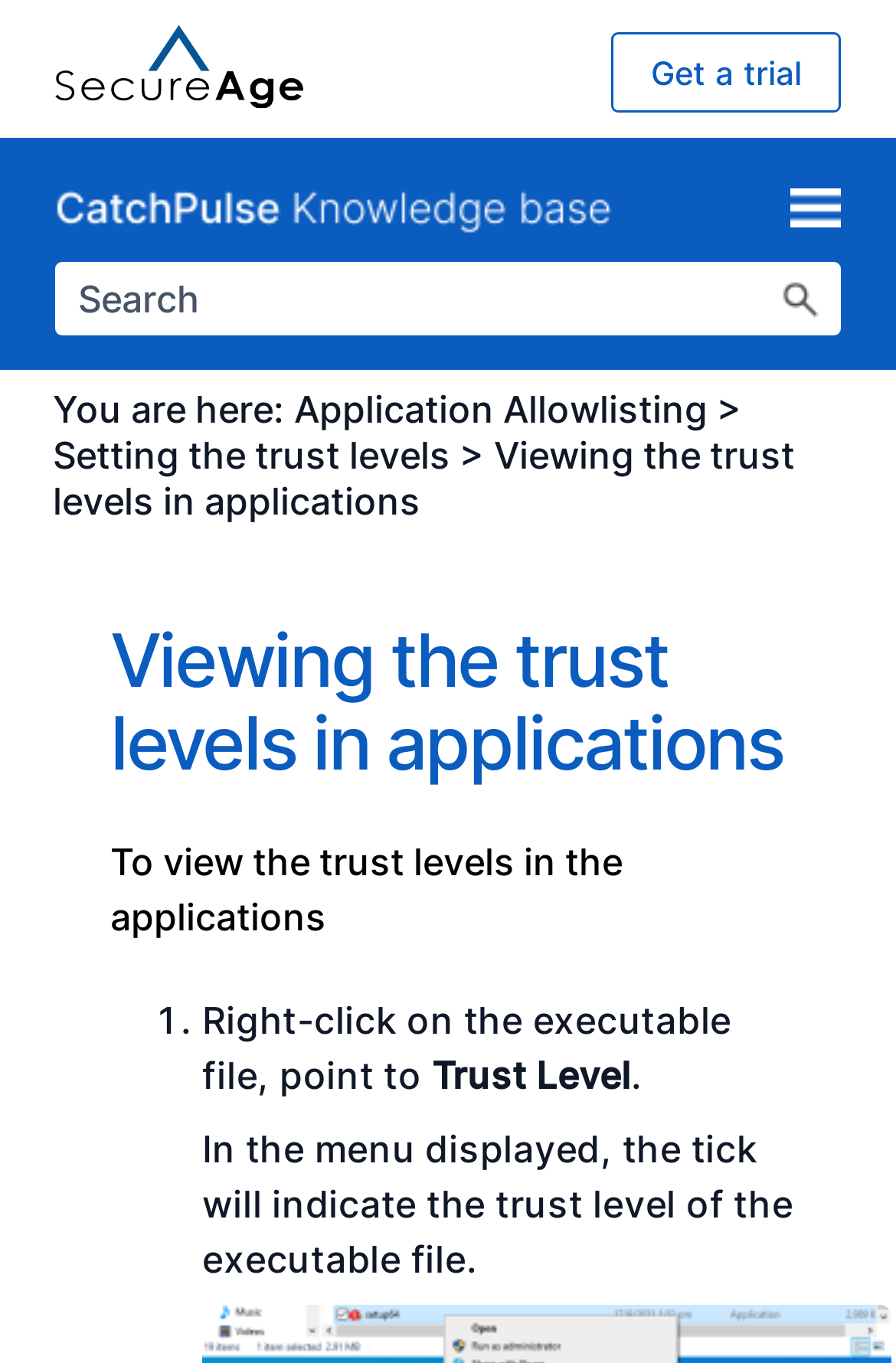What is the purpose of the 'Show Navigation Panel' button?
Refer to the image and give a detailed answer to the query.

The 'Show Navigation Panel' button is located at the top right corner of the webpage, and its purpose is to show the navigation panel when clicked. This can be inferred from the element description 'Show Navigation Panel' and its position on the webpage.